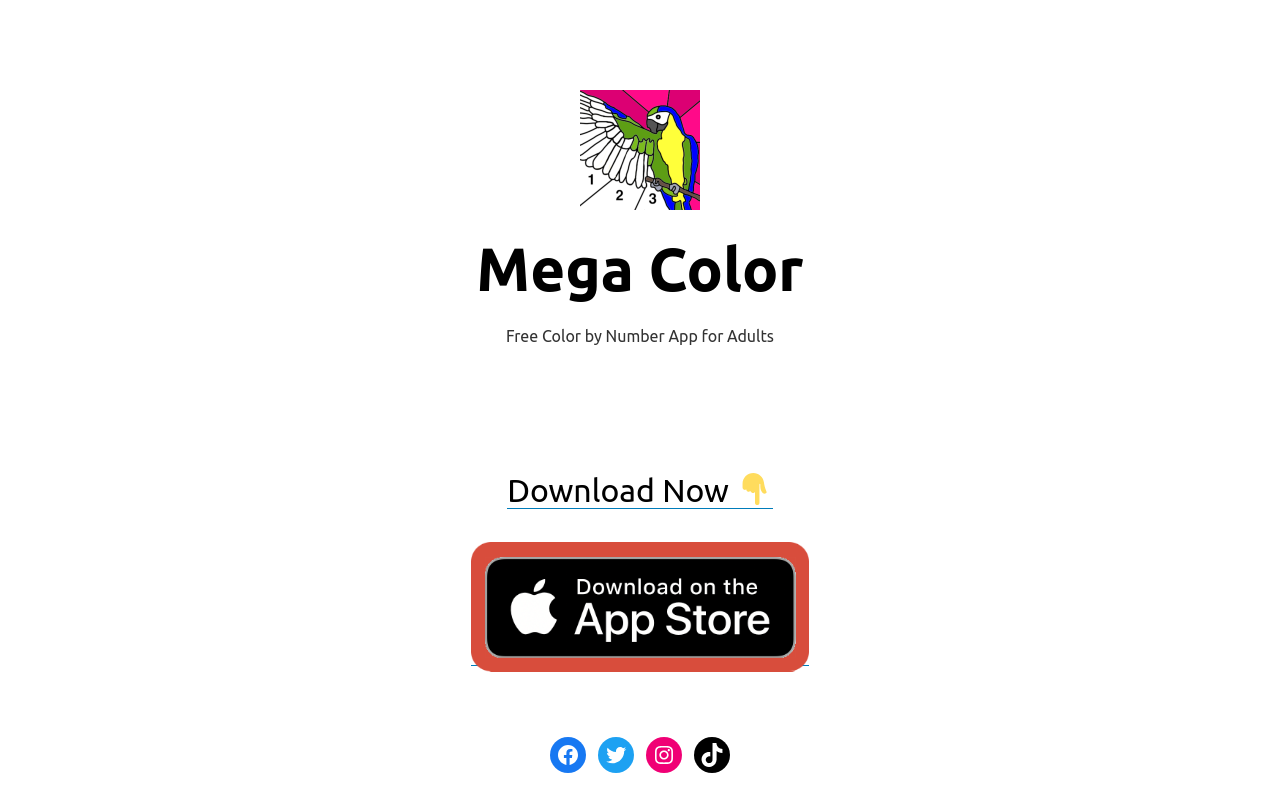Please indicate the bounding box coordinates for the clickable area to complete the following task: "Click the 'Mega Color' link". The coordinates should be specified as four float numbers between 0 and 1, i.e., [left, top, right, bottom].

[0.372, 0.297, 0.628, 0.382]